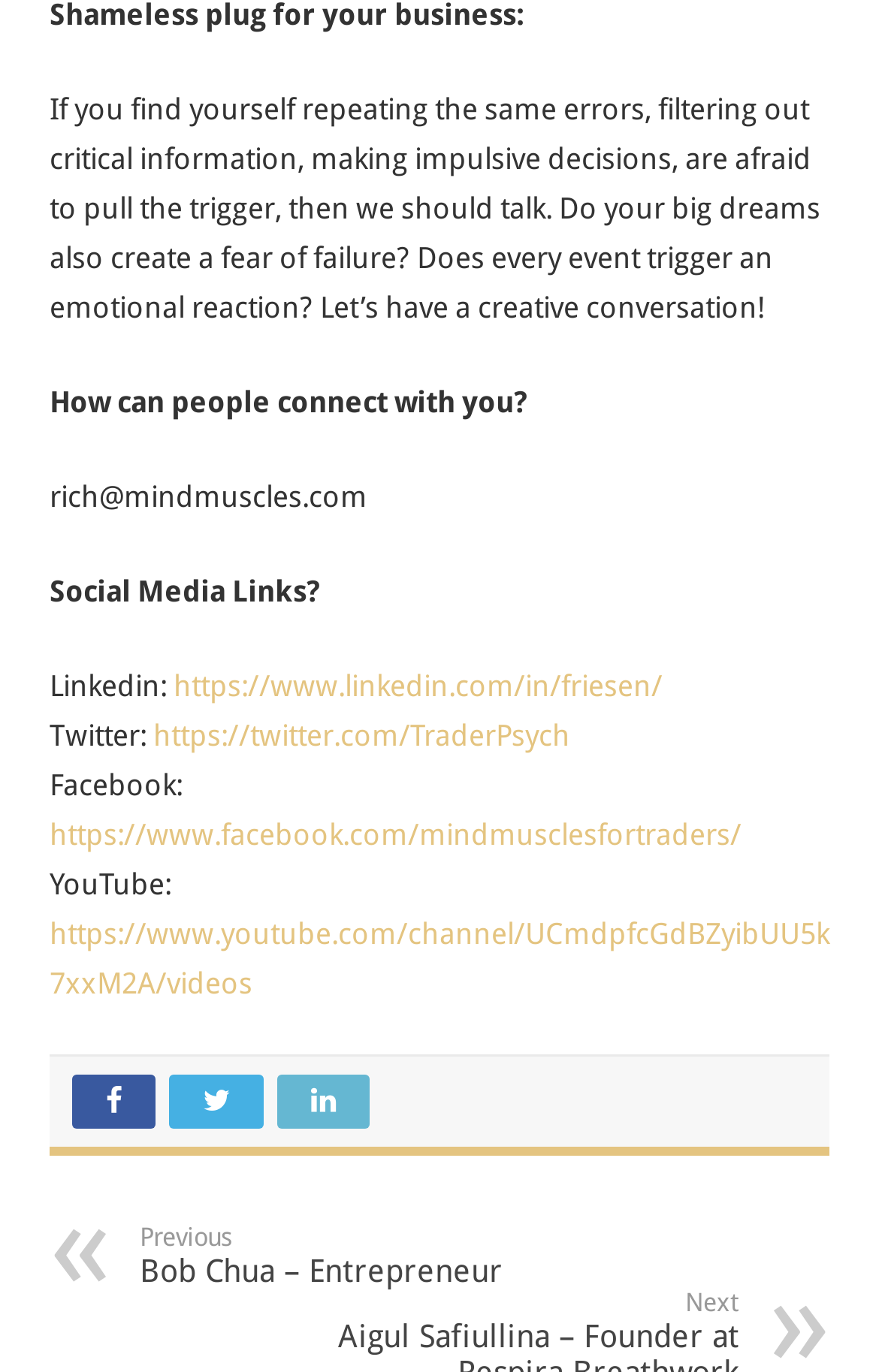Identify the bounding box for the described UI element. Provide the coordinates in (top-left x, top-left y, bottom-right x, bottom-right y) format with values ranging from 0 to 1: Previous Bob Chua – Entrepreneur

[0.159, 0.891, 0.684, 0.939]